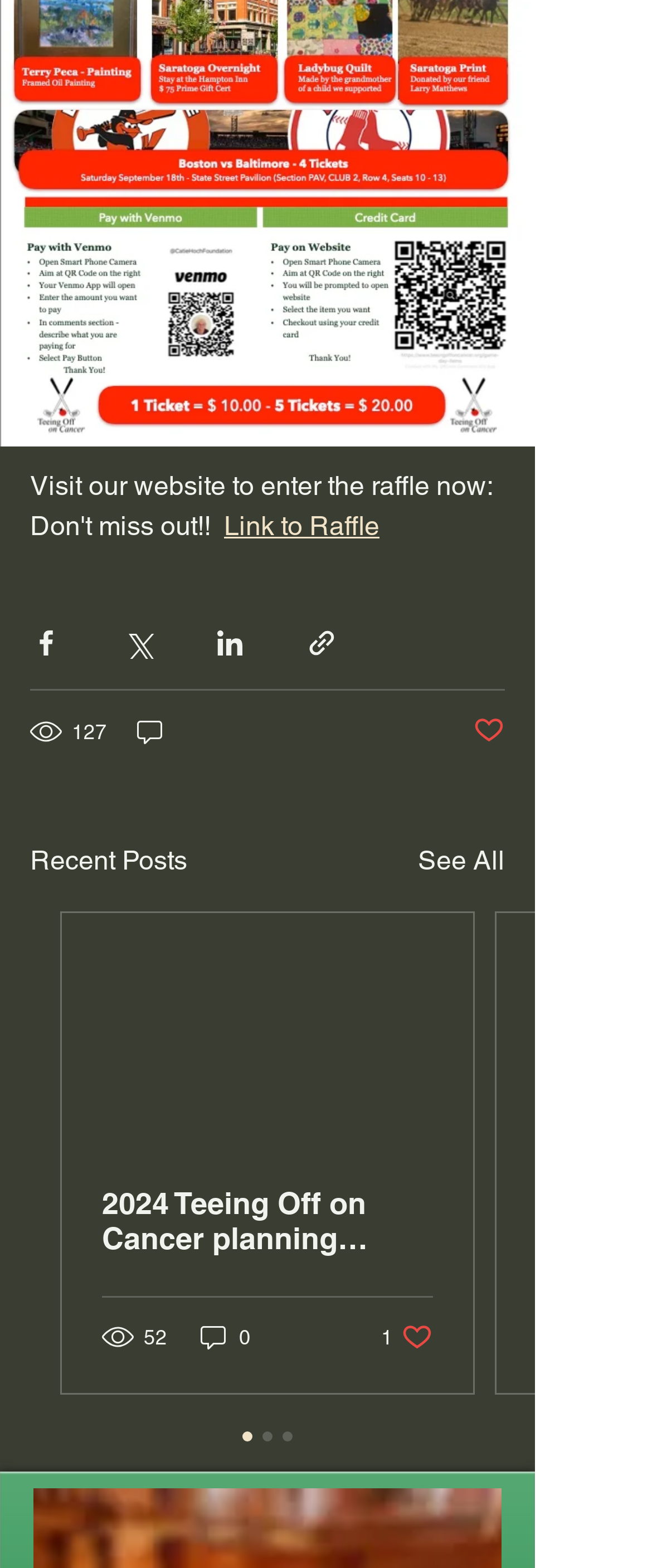What is the title of the first hidden article?
Look at the image and answer the question using a single word or phrase.

2024 Teeing Off on Cancer planning underway